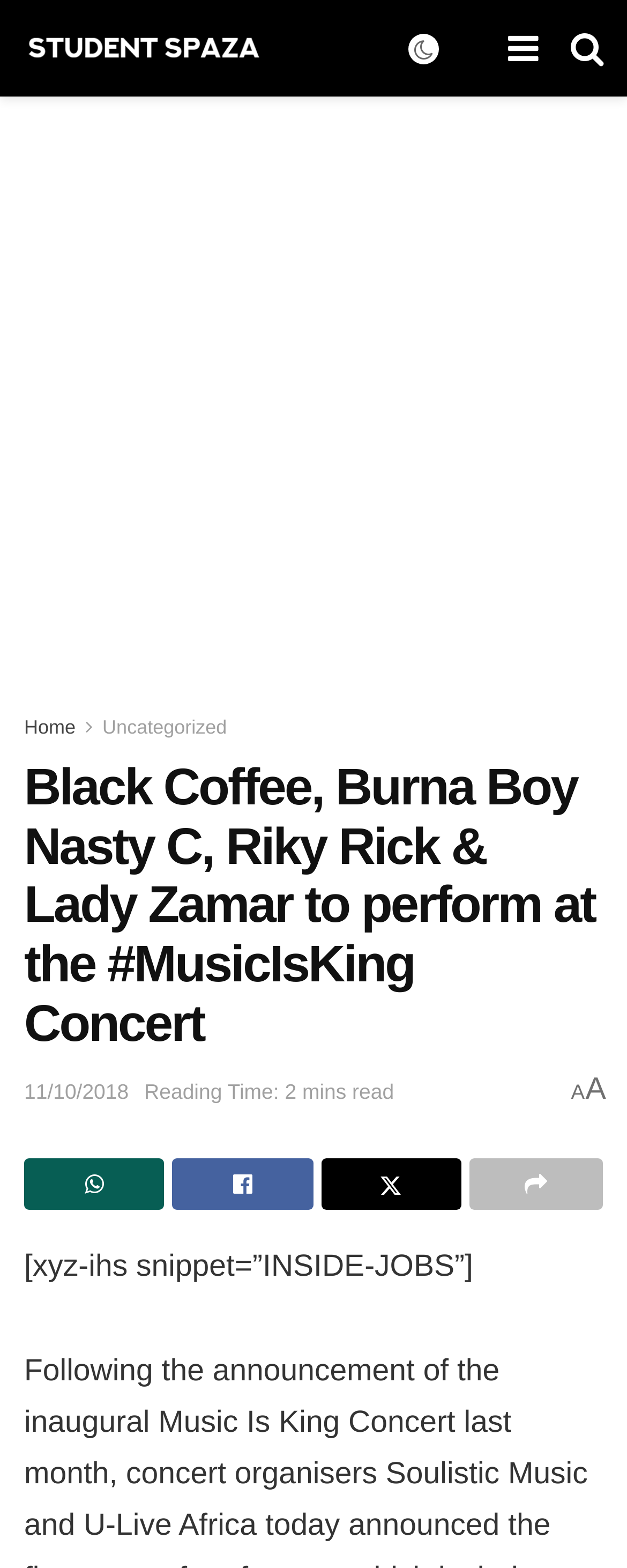Find the bounding box coordinates for the area that should be clicked to accomplish the instruction: "Click on the Facebook link".

[0.748, 0.739, 0.962, 0.771]